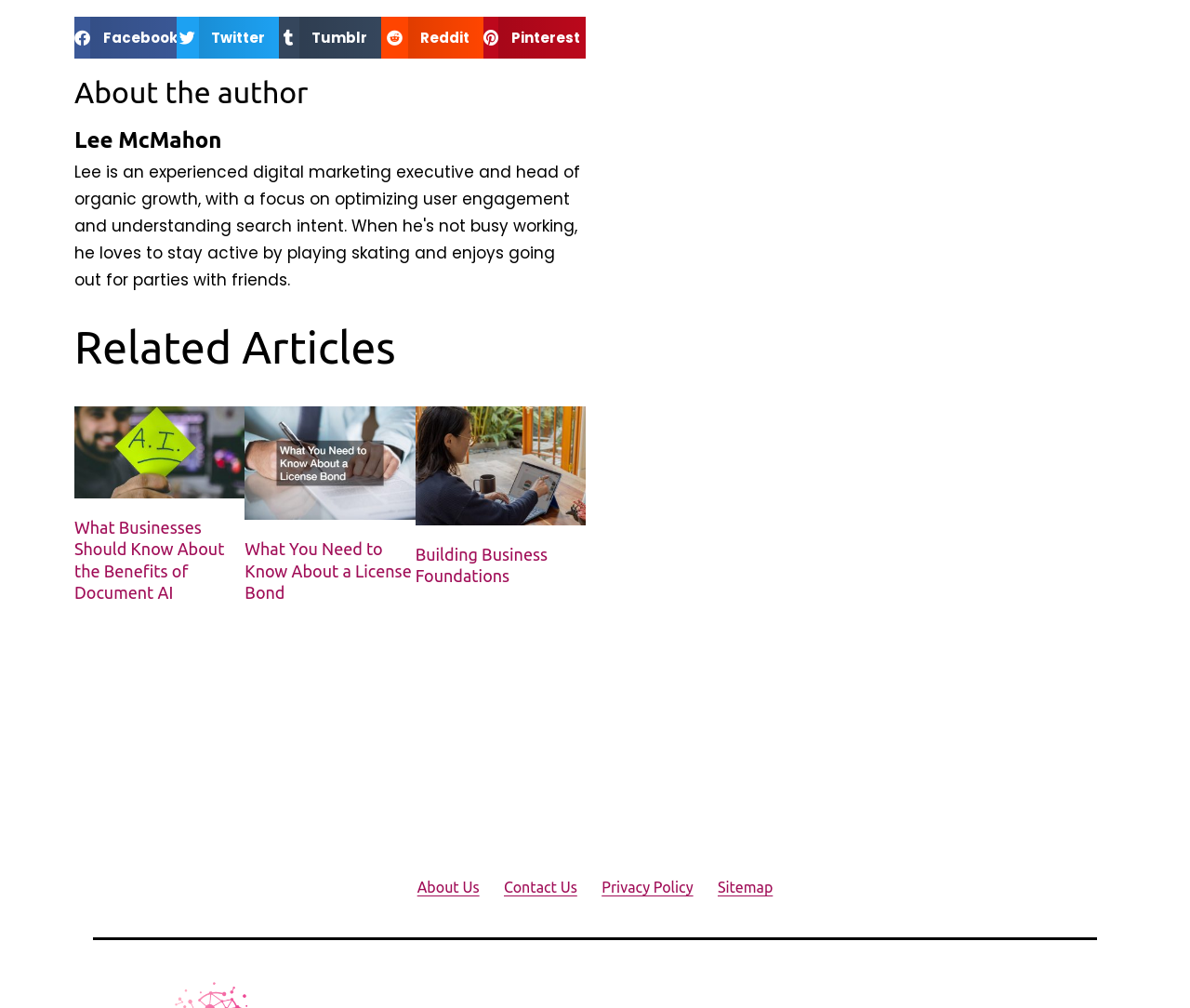Please determine the bounding box coordinates of the section I need to click to accomplish this instruction: "Share on Facebook".

[0.062, 0.016, 0.148, 0.058]